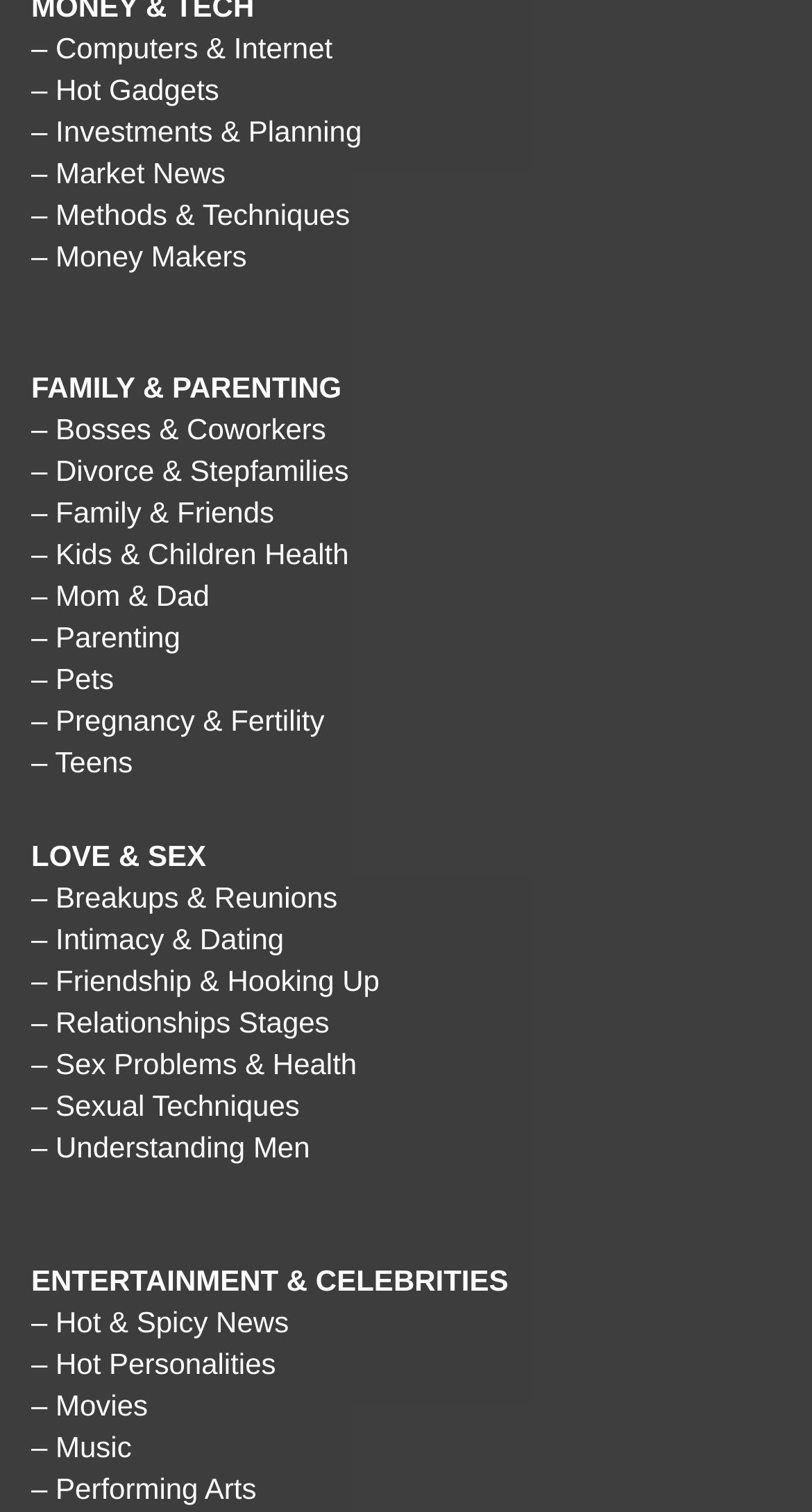Show me the bounding box coordinates of the clickable region to achieve the task as per the instruction: "Learn about Performing Arts".

[0.038, 0.973, 0.316, 0.995]